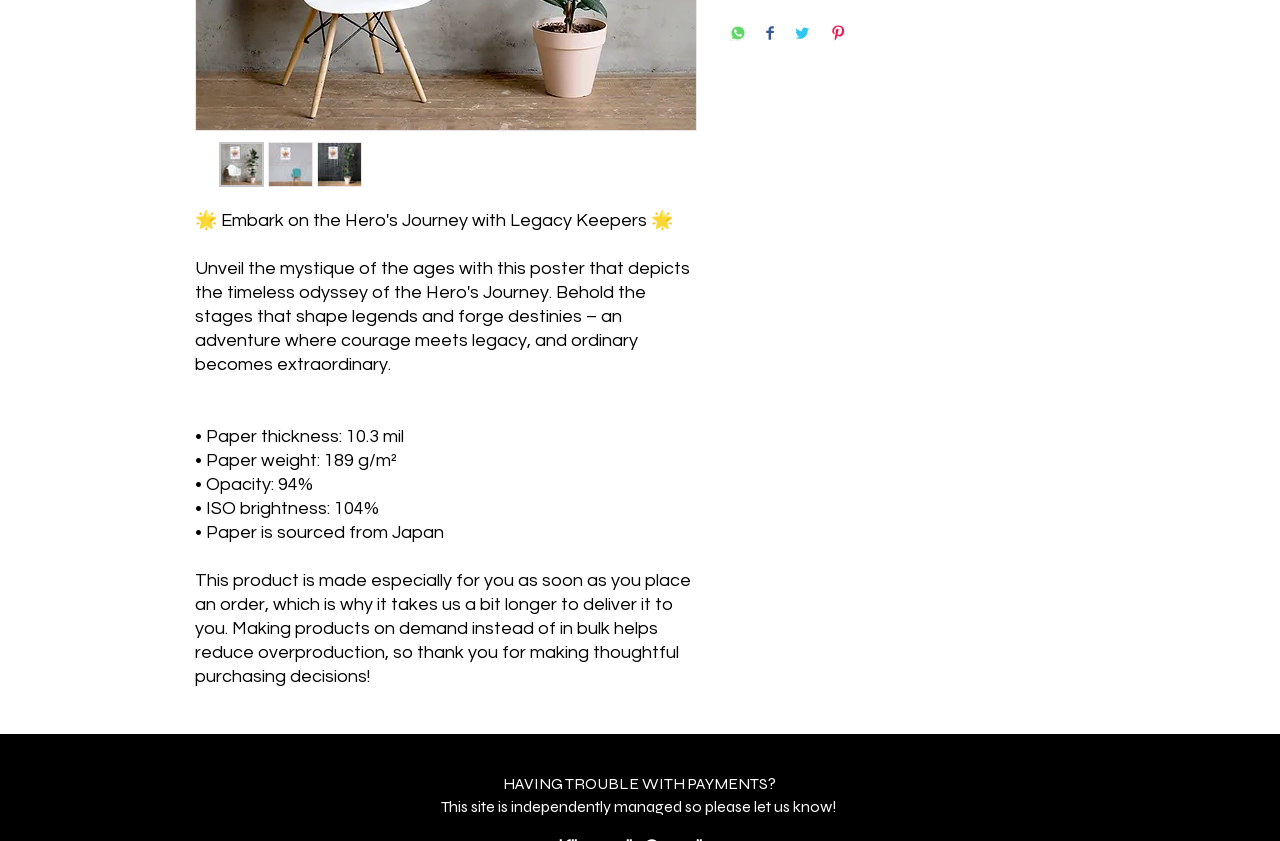Please find the bounding box for the UI component described as follows: "alt="Thumbnail: Hero's Journey Poster"".

[0.171, 0.169, 0.207, 0.222]